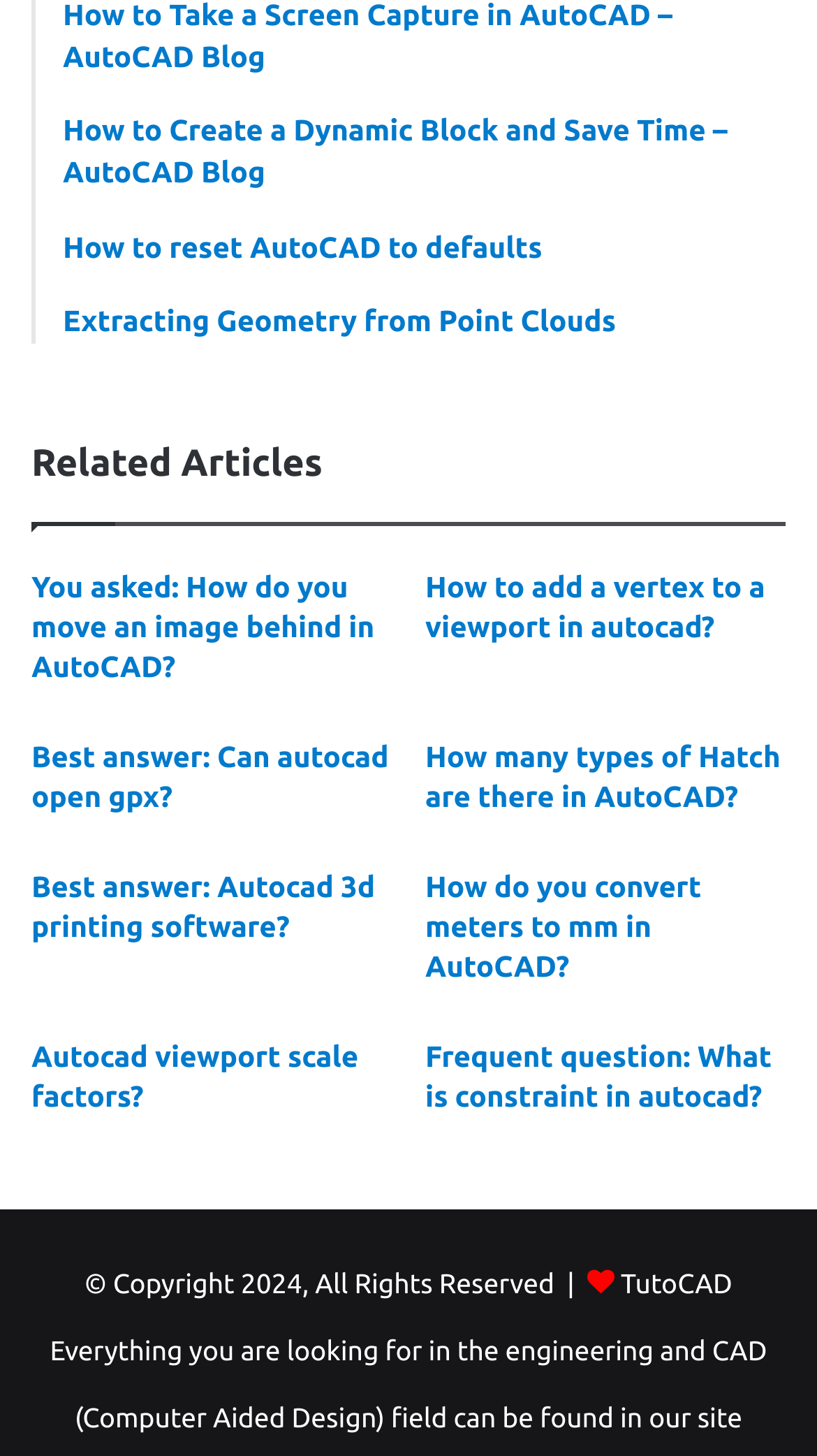Using the description "Extracting Geometry from Point Clouds", predict the bounding box of the relevant HTML element.

[0.077, 0.152, 0.962, 0.18]